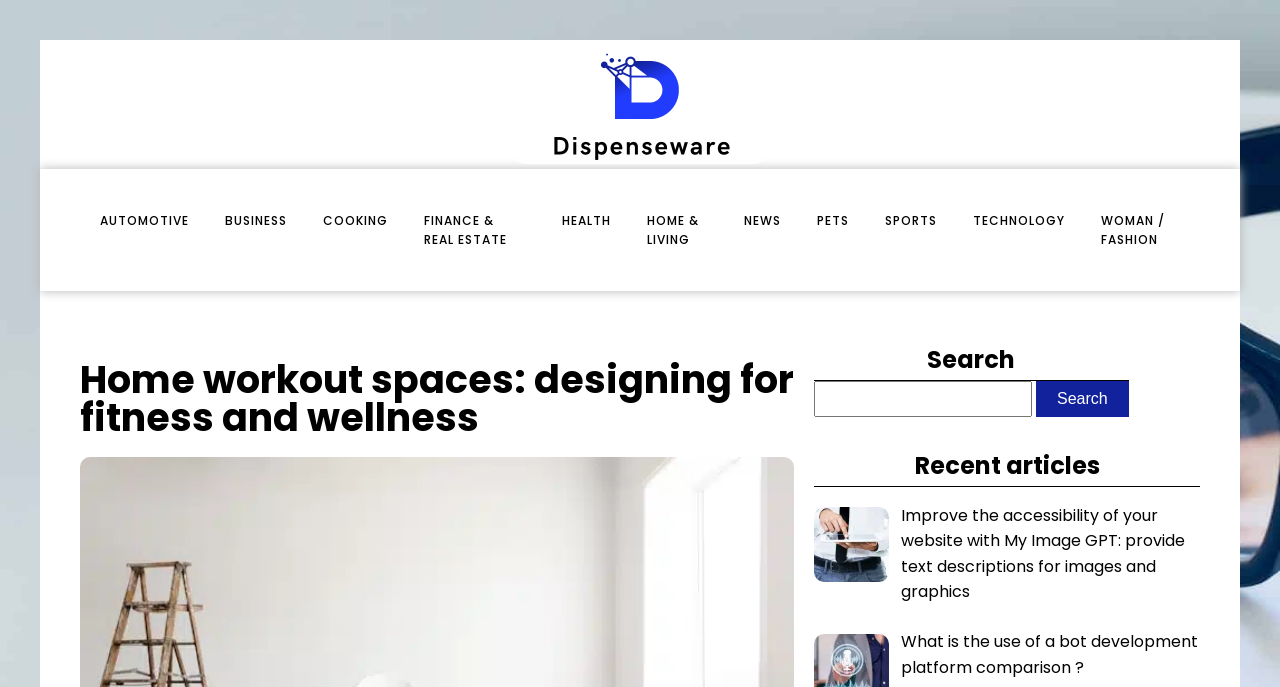Please identify the bounding box coordinates of the element that needs to be clicked to execute the following command: "Explore the HEALTH category". Provide the bounding box using four float numbers between 0 and 1, formatted as [left, top, right, bottom].

[0.425, 0.278, 0.492, 0.364]